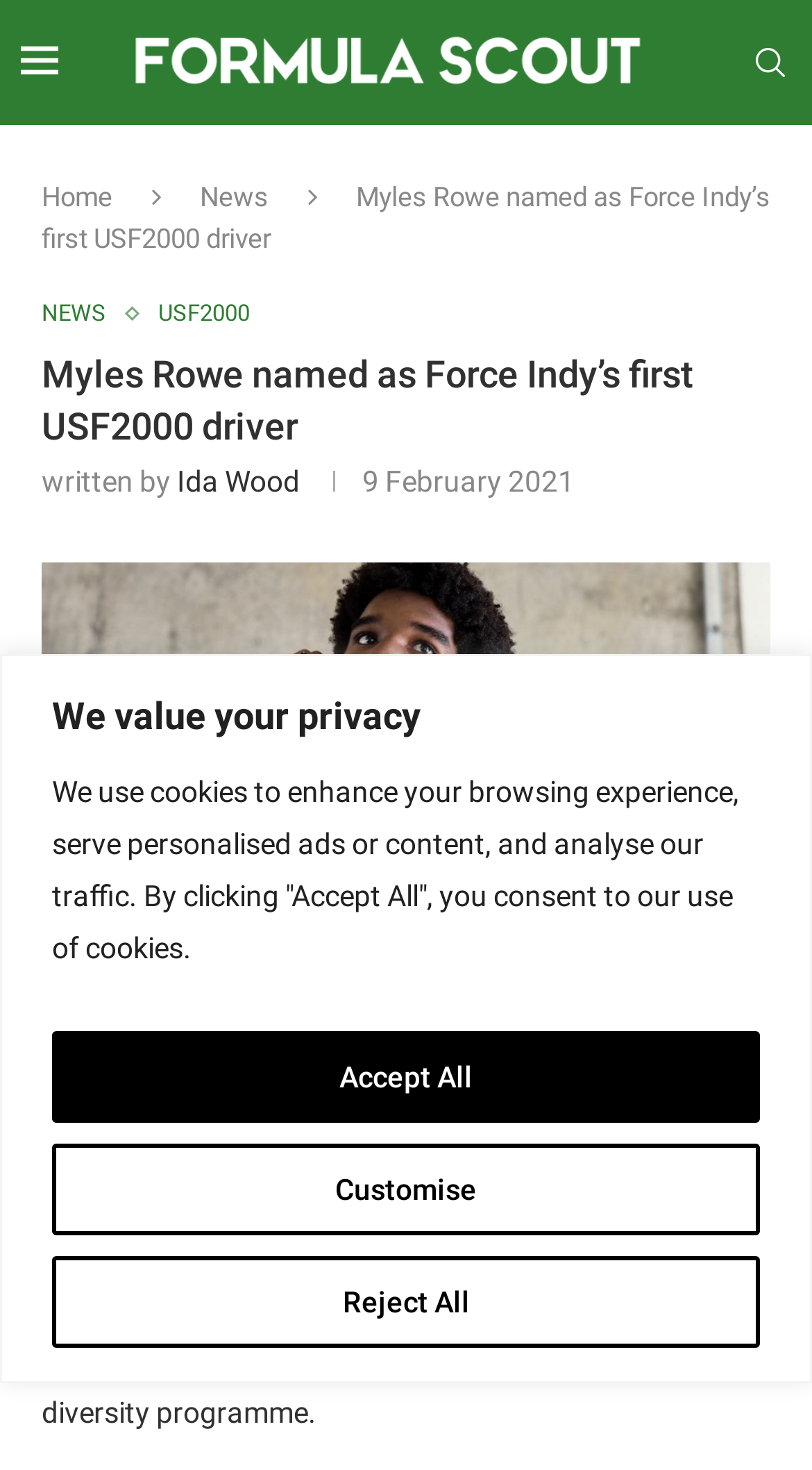From the webpage screenshot, predict the bounding box coordinates (top-left x, top-left y, bottom-right x, bottom-right y) for the UI element described here: Ida Wood

[0.218, 0.316, 0.369, 0.339]